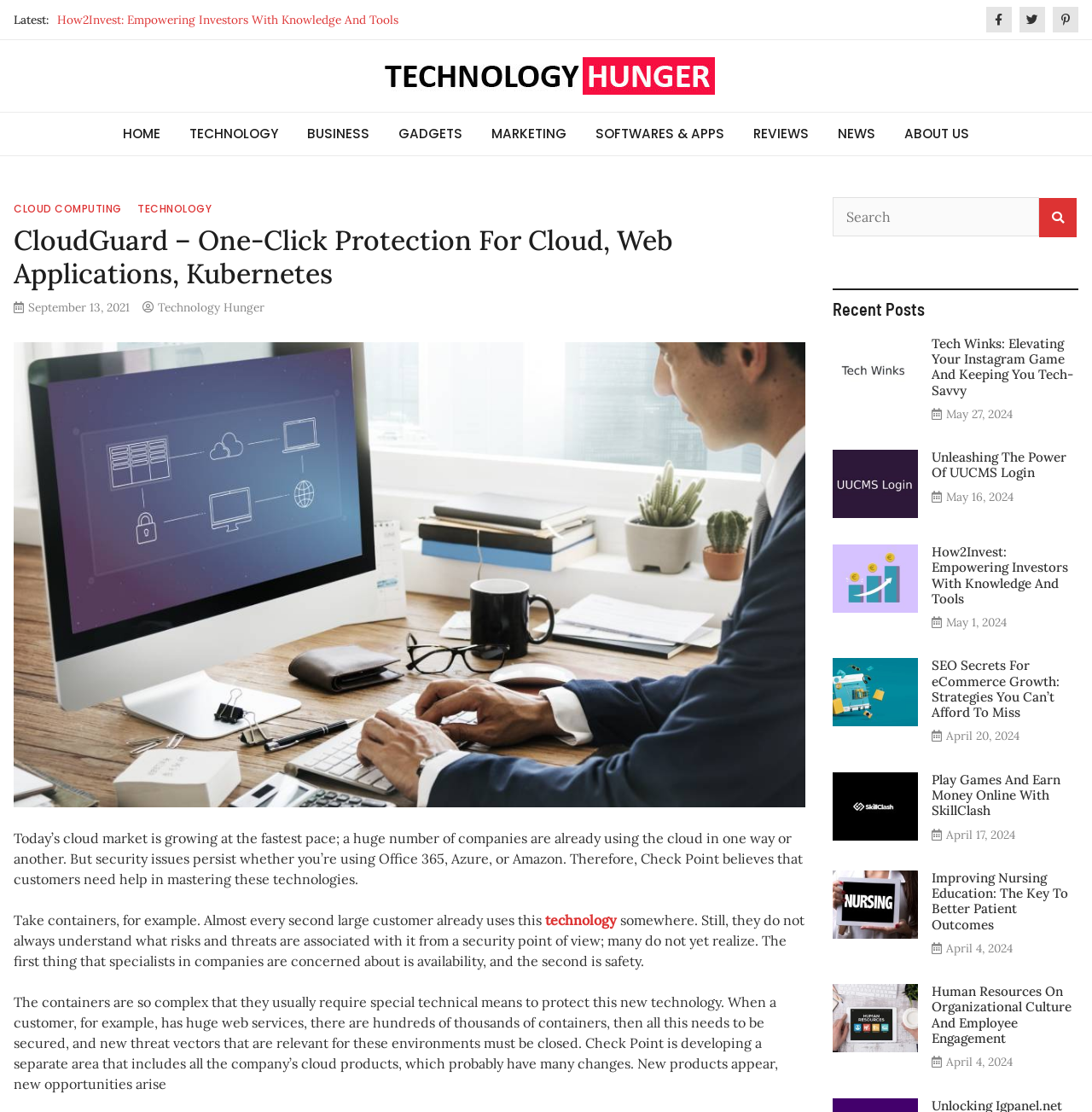Offer a detailed account of what is visible on the webpage.

This webpage is about CloudGuard, a protection service for cloud, web applications, and Kubernetes. At the top, there is a heading that reads "CloudGuard - Protection For Cloud, Web Applications, Kubernetes". Below this heading, there is a brief description of the cloud market, stating that it is growing at a fast pace and many companies are using the cloud in one way or another, but security issues persist.

On the top-right corner, there are three icons, likely representing social media links. Below these icons, there is a navigation menu with links to different sections of the website, including "HOME", "TECHNOLOGY", "BUSINESS", "GADGETS", "MARKETING", "SOFTWARES & APPS", "REVIEWS", "NEWS", and "ABOUT US".

To the right of the navigation menu, there is a search bar with a magnifying glass icon. Below the search bar, there is a section titled "Recent Posts" with five articles listed. Each article has a heading, a link to the article, and a date. The articles are about various technology-related topics, including Instagram, UUCMS login, investing, eCommerce growth, and online gaming.

On the left side of the webpage, there is a section with a heading "Technology Hunger" and an image. Below this section, there are links to other articles, including "How2Invest: Empowering Investors With Knowledge And Tools", "SEO Secrets For eCommerce Growth: Strategies You Can’t Afford To Miss", and "Play Games And Earn Money Online With SkillClash".

At the bottom of the webpage, there is a section with a heading "CloudGuard – One-Click Protection For Cloud, Web Applications, Kubernetes" and a brief description of the service. There is also an image of CloudGuard and a link to a related article.